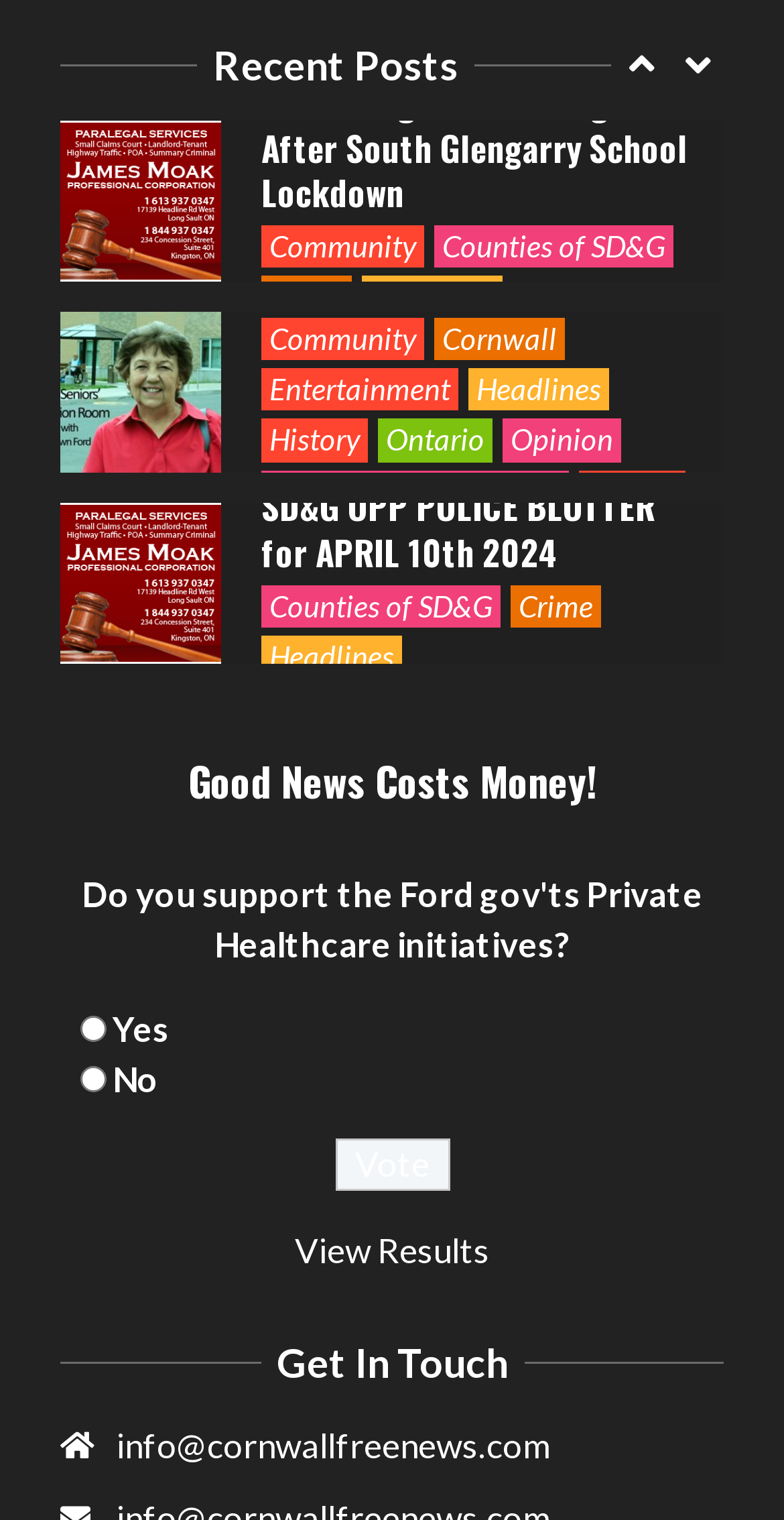Please predict the bounding box coordinates of the element's region where a click is necessary to complete the following instruction: "Click on the 'View Results' link". The coordinates should be represented by four float numbers between 0 and 1, i.e., [left, top, right, bottom].

[0.376, 0.808, 0.624, 0.836]